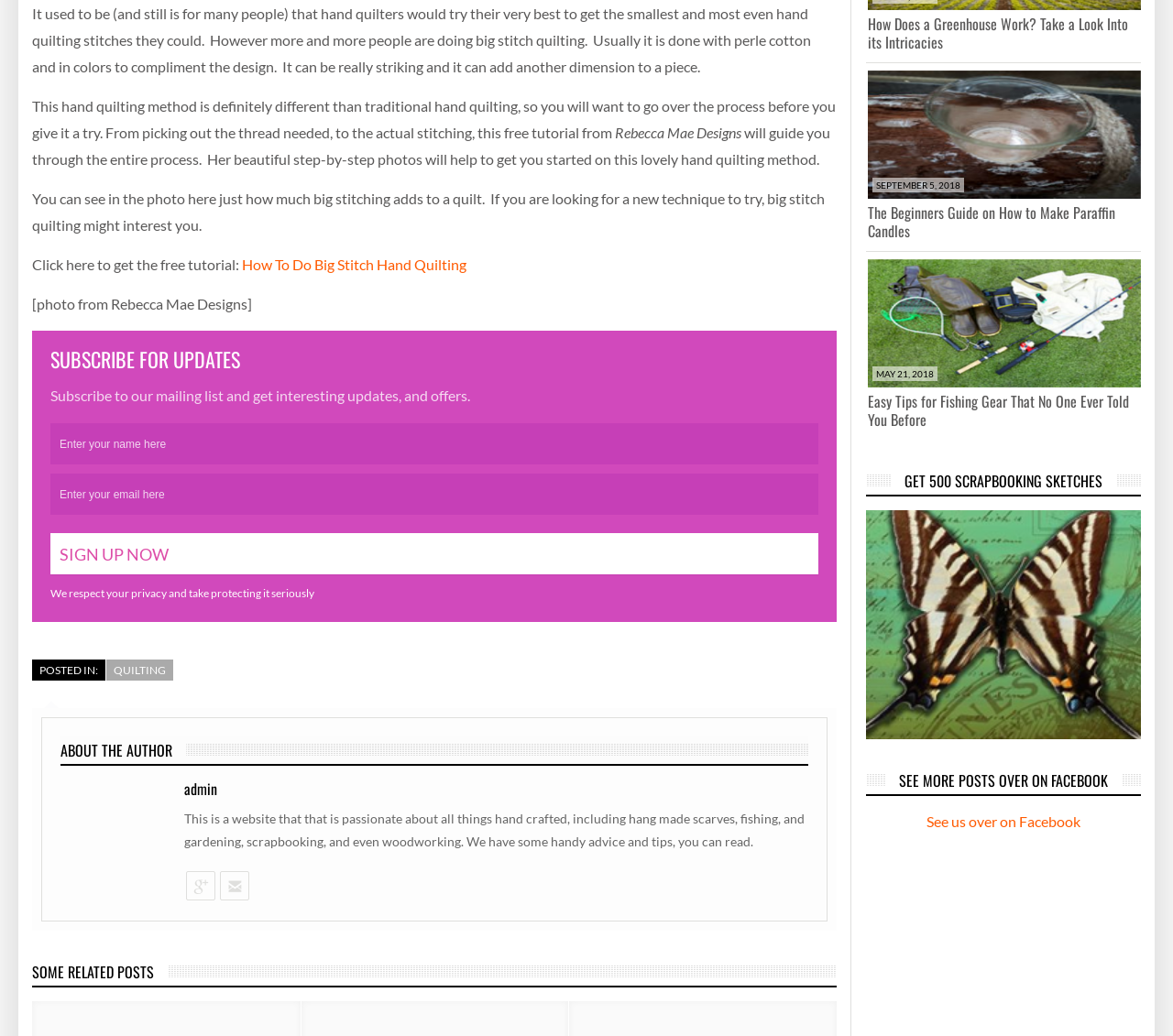Answer the following in one word or a short phrase: 
What is the name of the website author?

admin